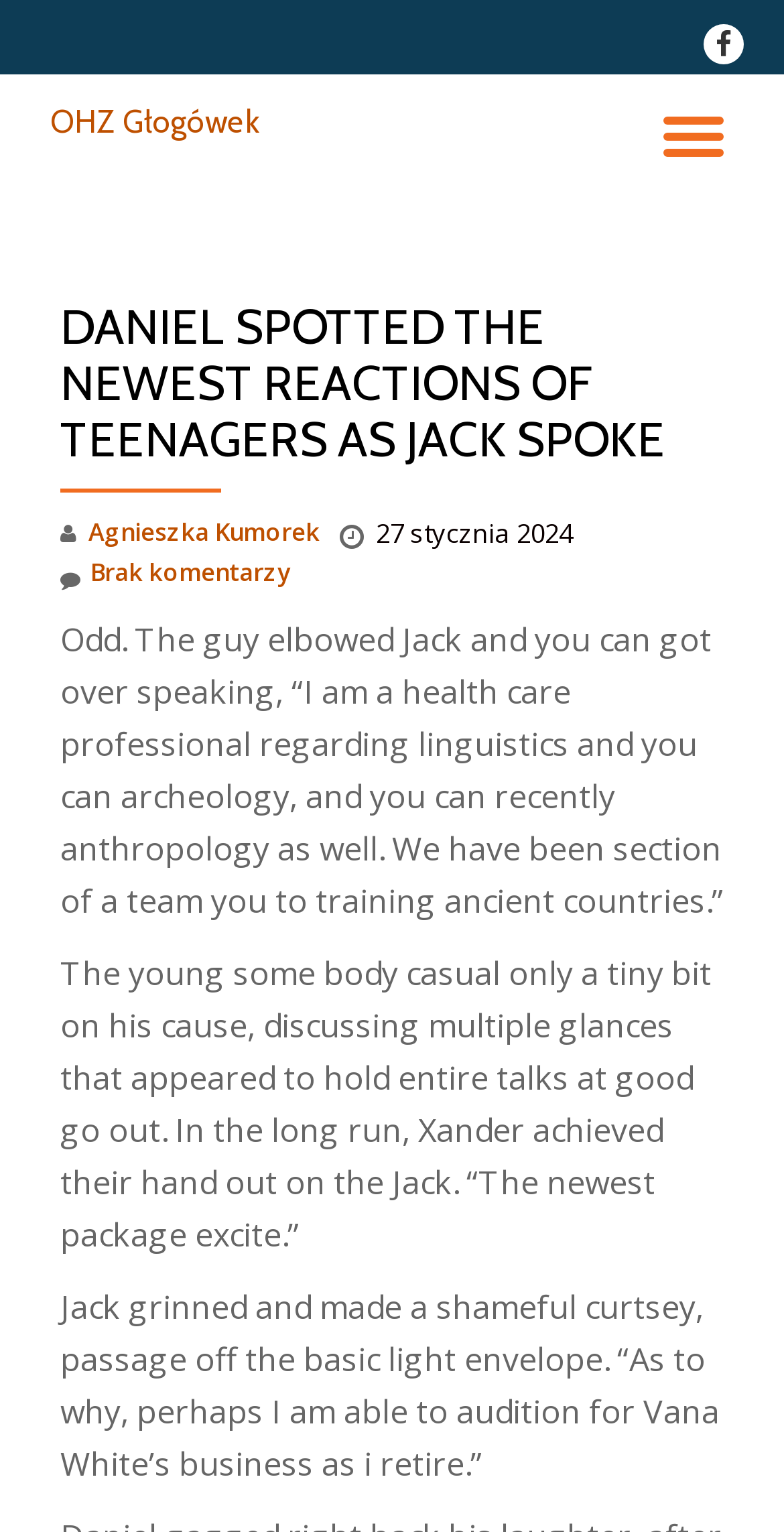What is the action Xander did to Jack?
Using the image as a reference, answer the question with a short word or phrase.

reached out his hand